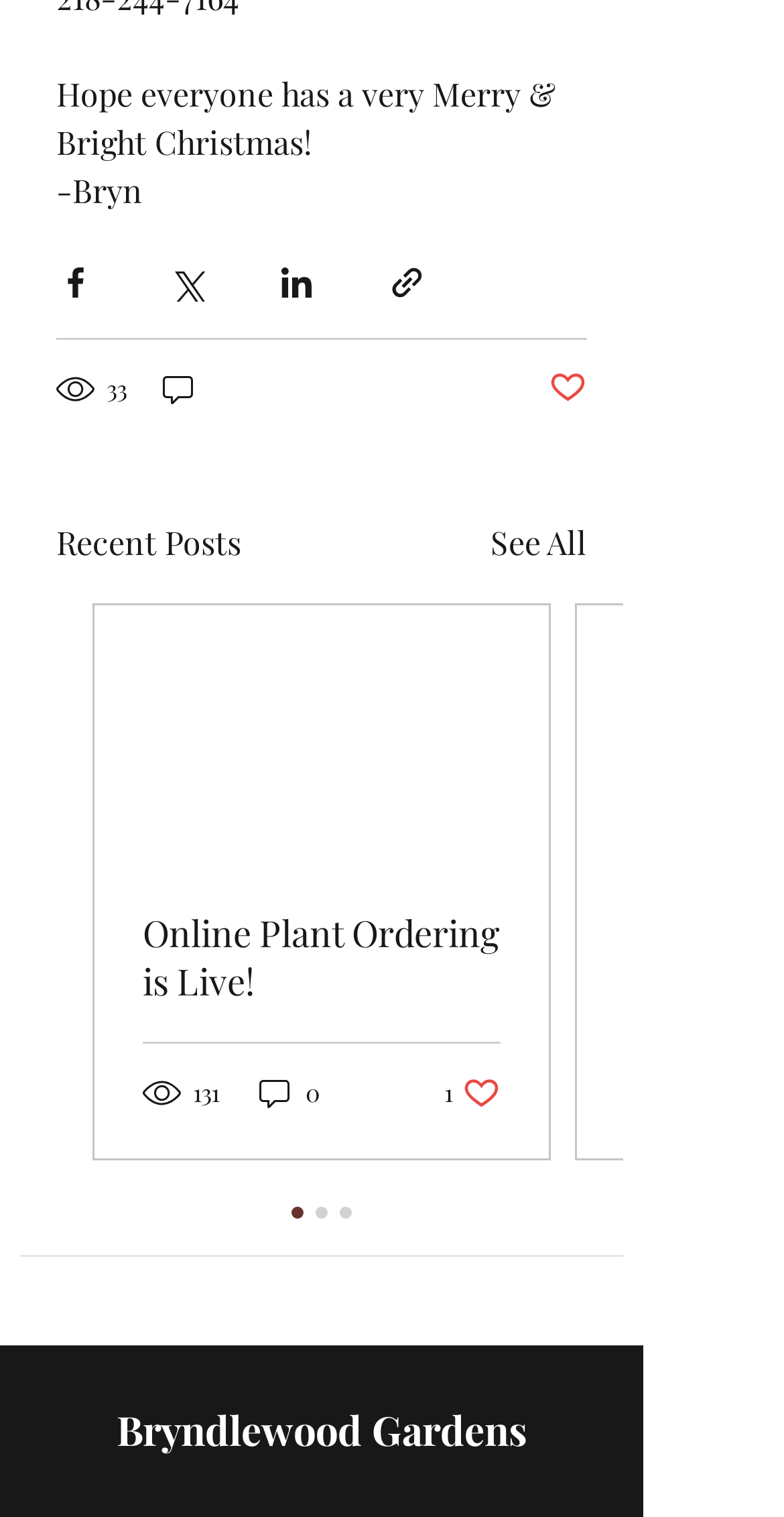Locate the bounding box coordinates of the element that should be clicked to execute the following instruction: "Share via link".

[0.495, 0.174, 0.544, 0.199]